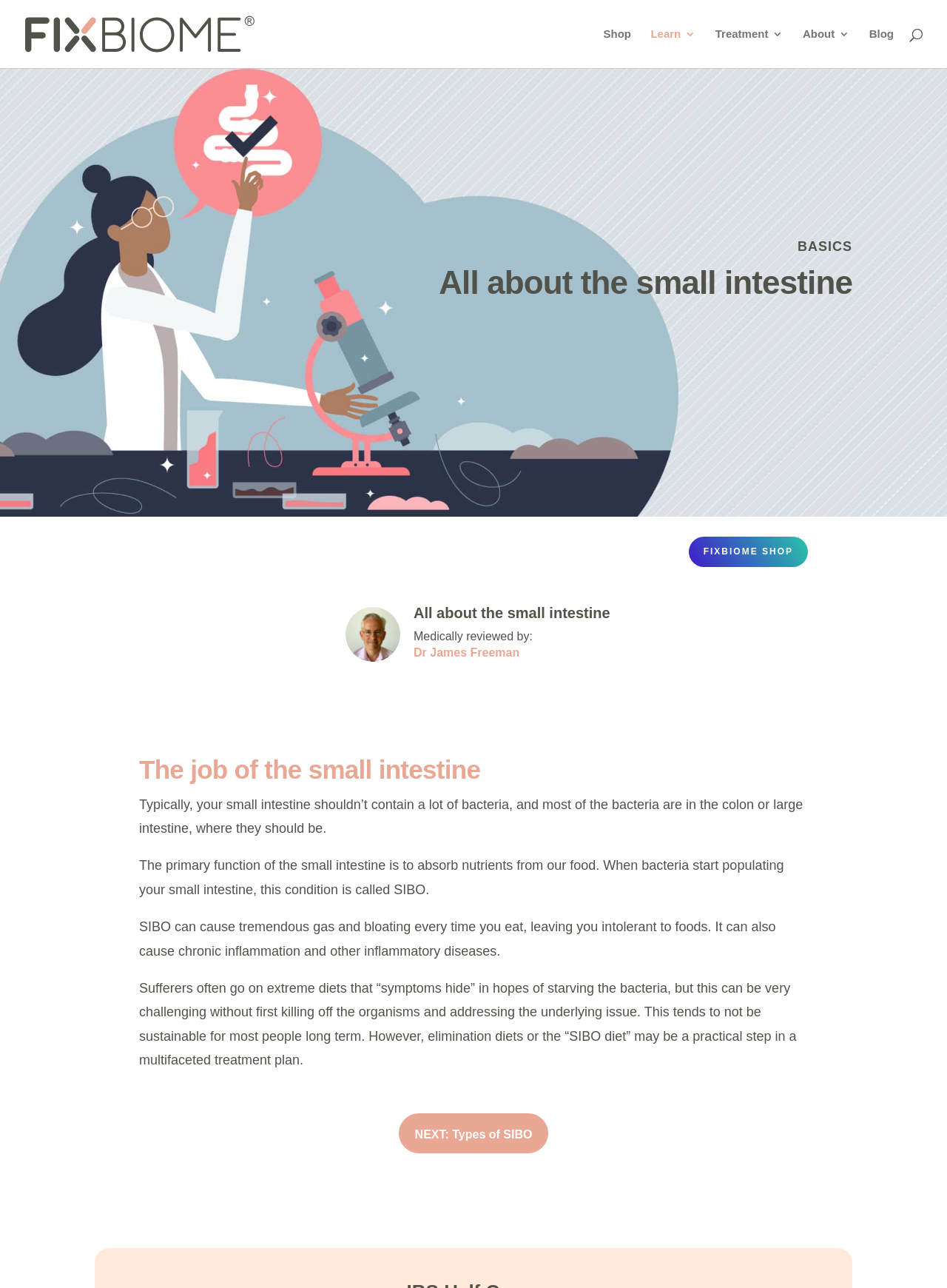Locate the bounding box coordinates of the element that should be clicked to fulfill the instruction: "Learn about Dr James Freeman".

[0.437, 0.502, 0.549, 0.512]